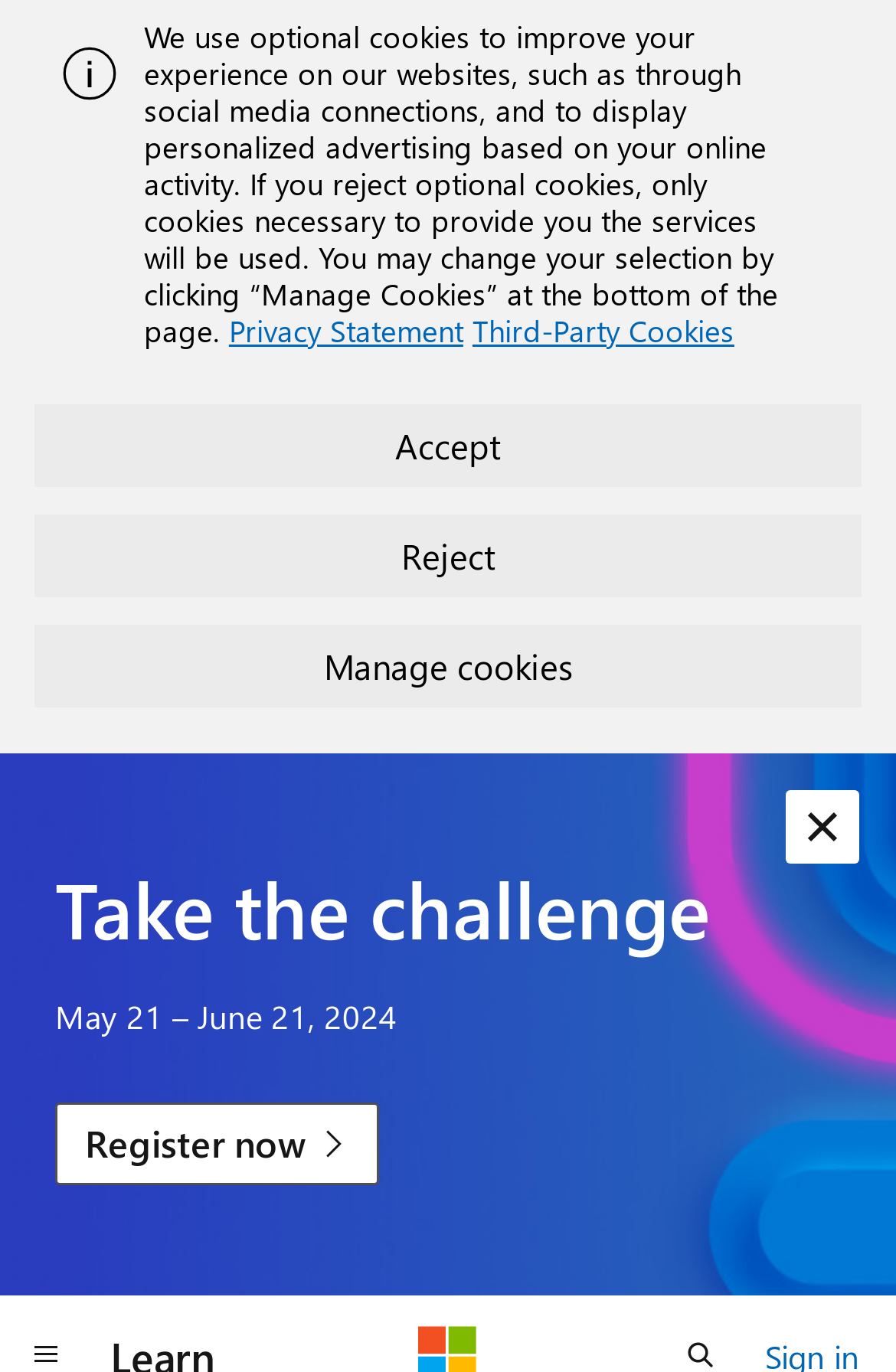Please specify the bounding box coordinates in the format (top-left x, top-left y, bottom-right x, bottom-right y), with values ranging from 0 to 1. Identify the bounding box for the UI component described as follows: Accept

[0.038, 0.295, 0.962, 0.355]